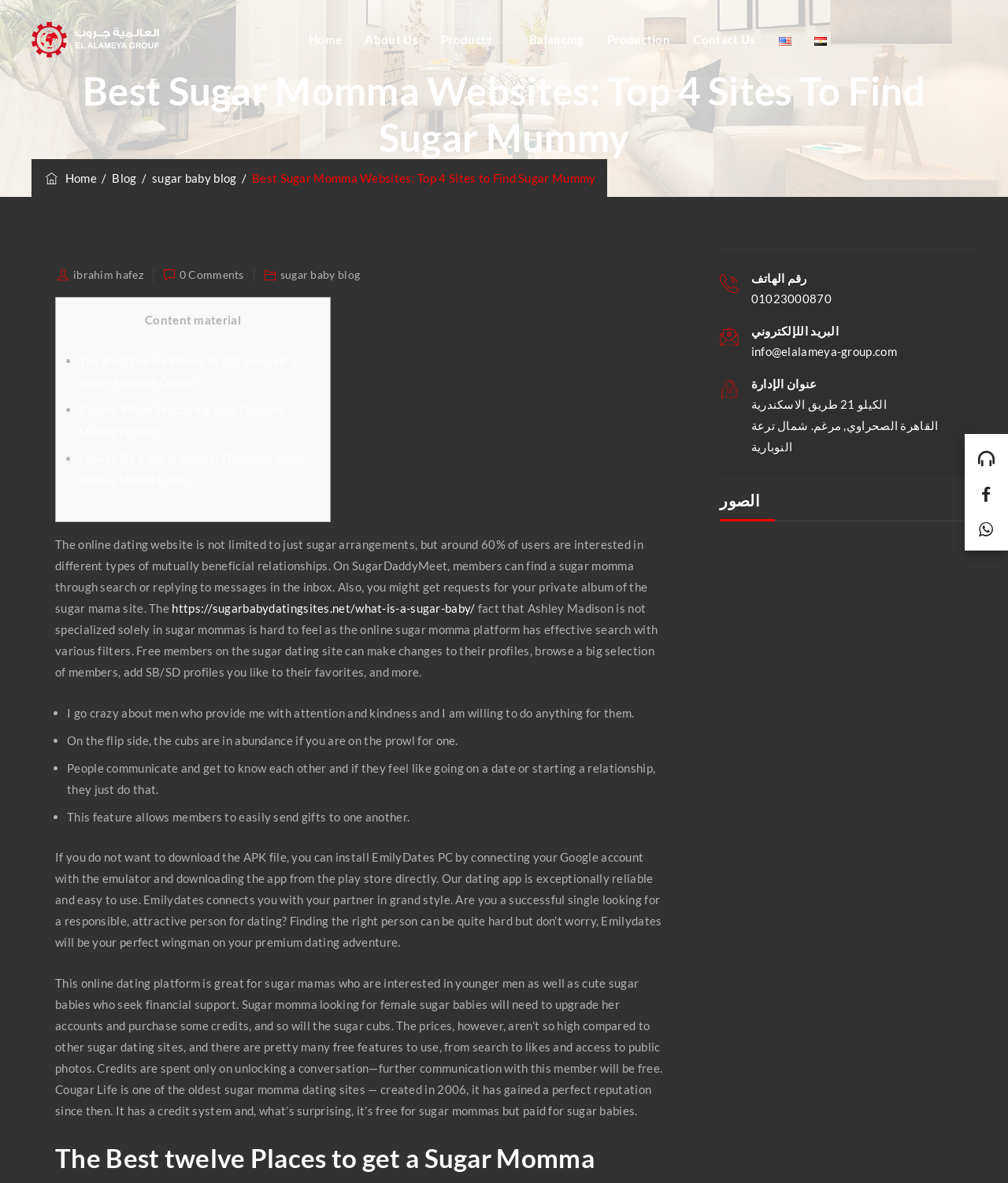Please determine the bounding box coordinates of the element's region to click for the following instruction: "Click the 'English' link".

[0.762, 0.0, 0.795, 0.067]